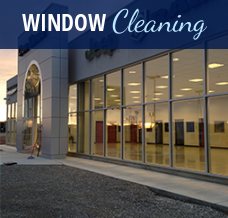Using a single word or phrase, answer the following question: 
What type of clients does the window cleaning service cater to?

Residential and commercial